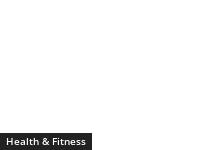Present a detailed portrayal of the image.

The image features a sleek, modern design with a bold black background, prominently displaying the text "Health & Fitness" in white. This visual element is situated within a section that likely serves as navigation or categorization for articles related to health, wellness, and fitness topics. The clean layout suggests a focus on accessibility and user engagement, making it easy for readers to identify and explore content relevant to their interests in maintaining a healthy lifestyle. This image could be part of a footer or sidebar, enhancing the overall user experience on the webpage.